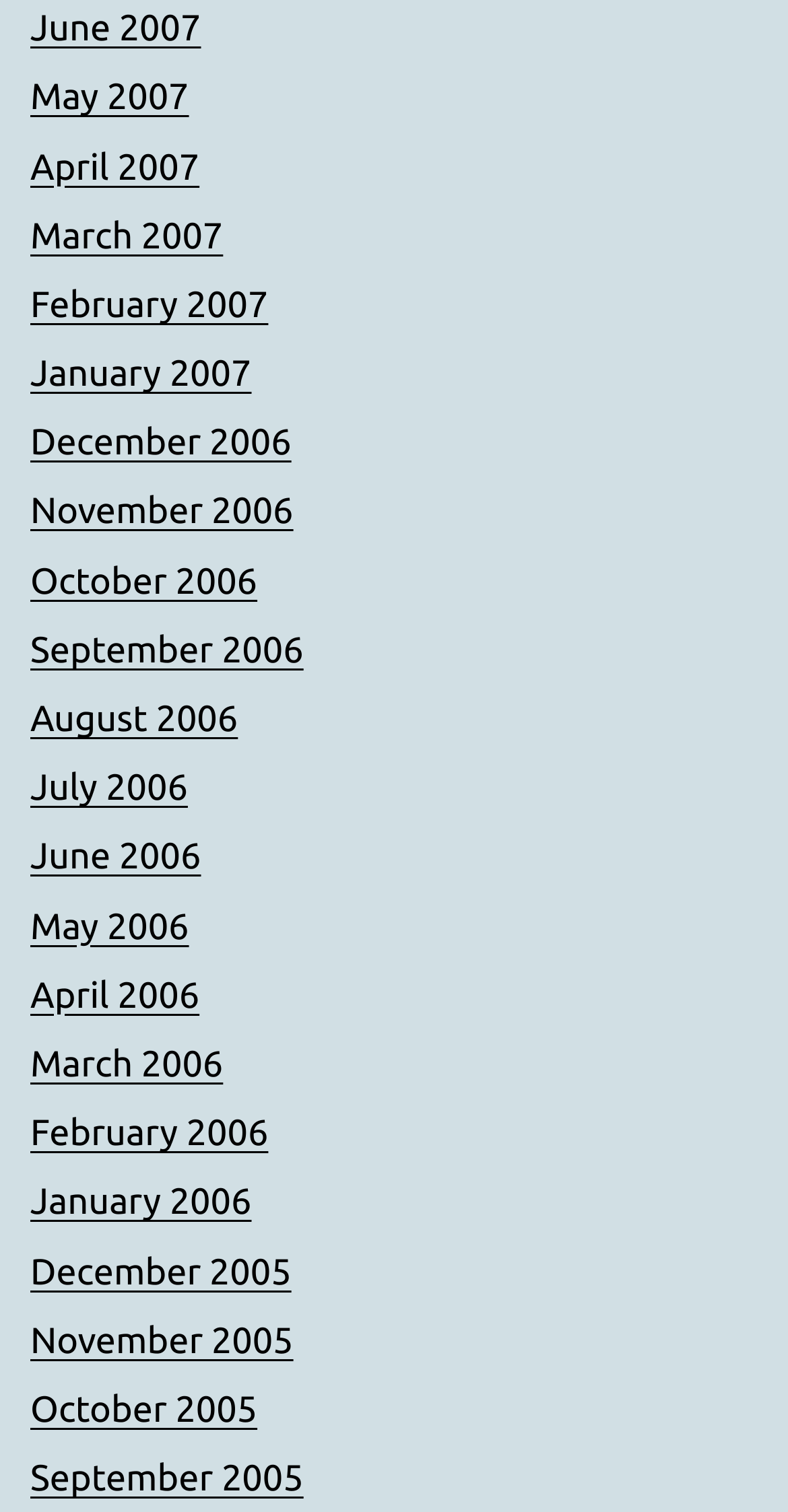How many months are listed?
Based on the image content, provide your answer in one word or a short phrase.

24